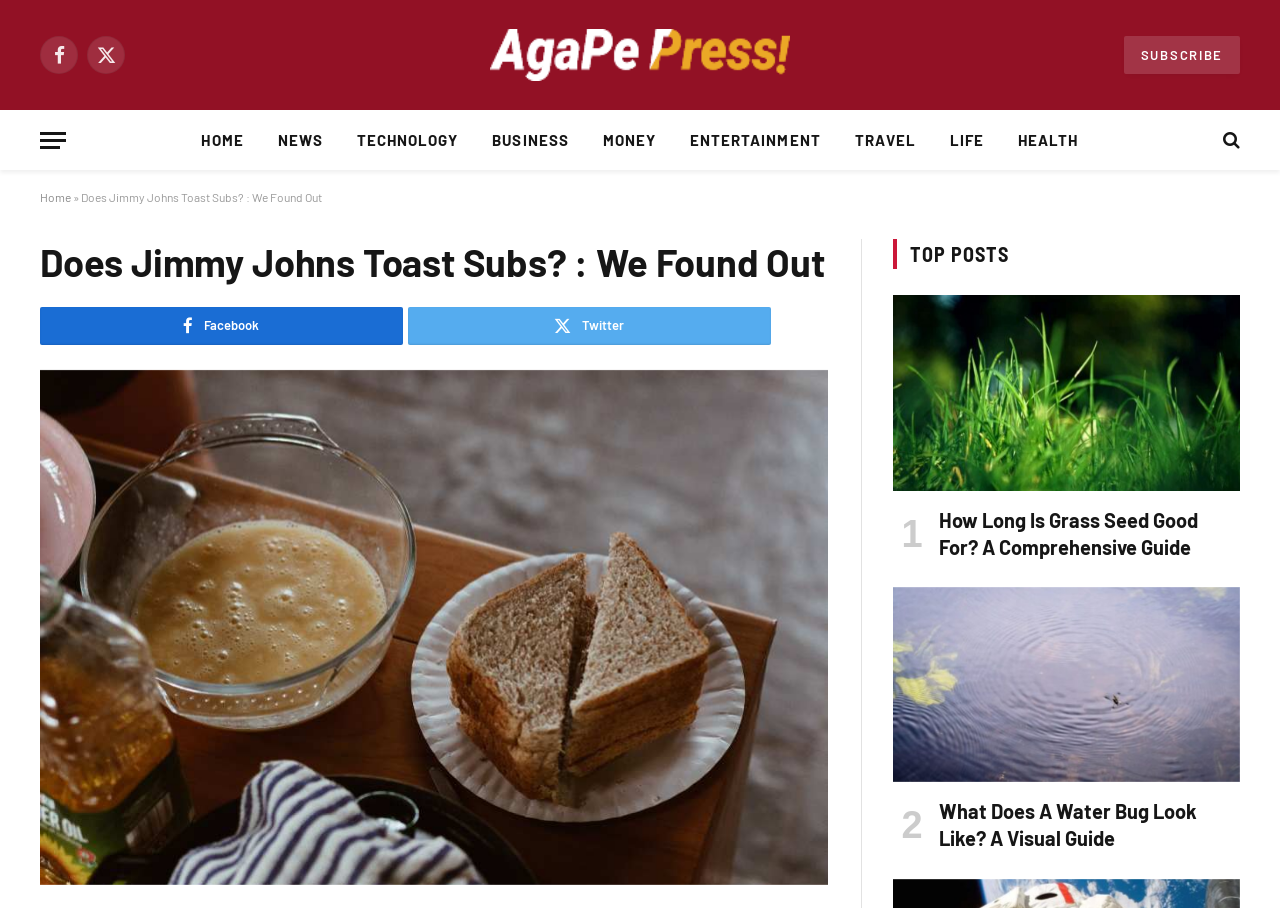Could you please study the image and provide a detailed answer to the question:
How many social media links are on the top?

I counted the social media links on the top of the webpage, which are Facebook, Twitter, and another Facebook link. Therefore, there are 3 social media links on the top.